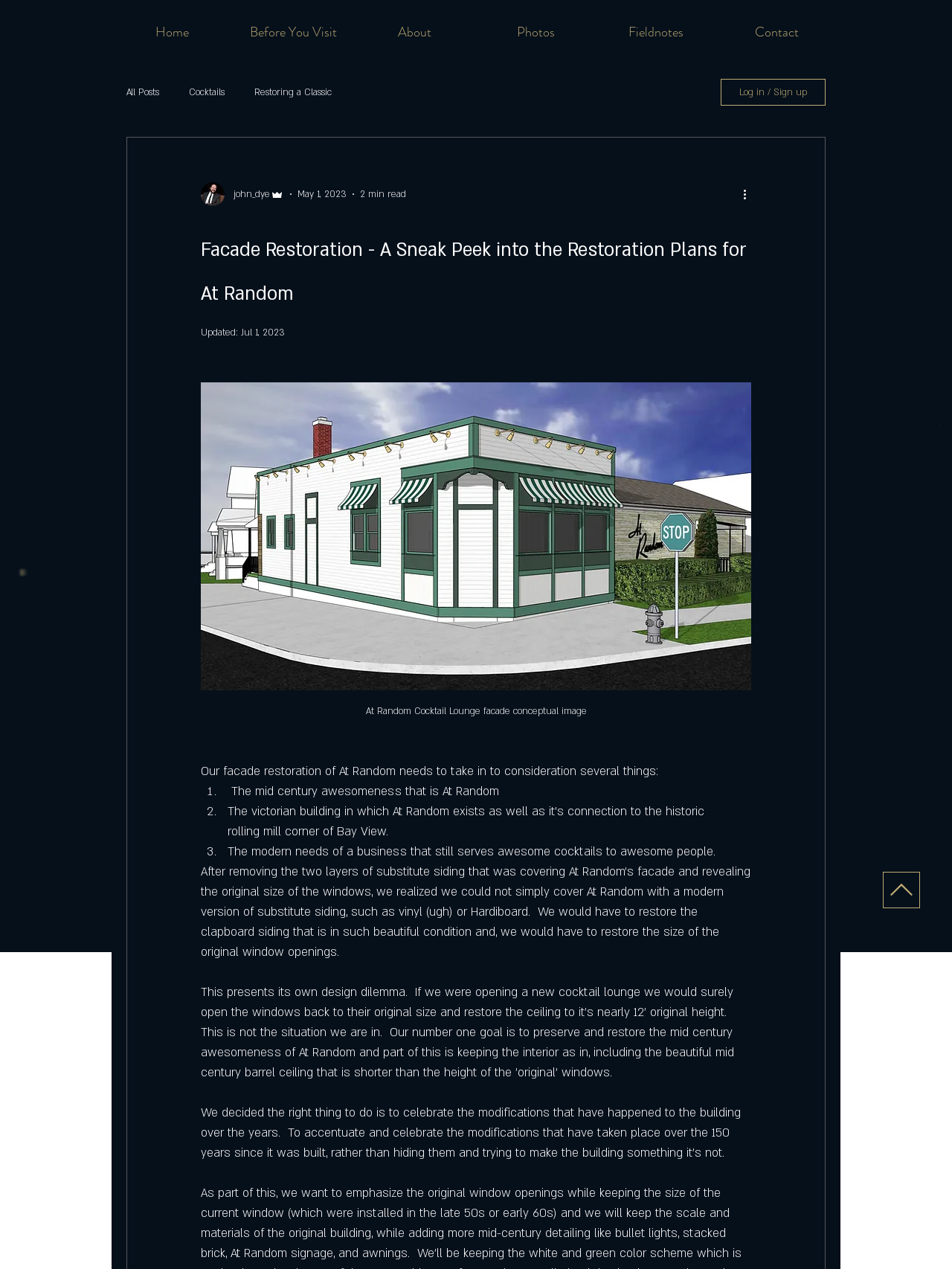What is the purpose of the facade restoration?
Please provide a detailed and thorough answer to the question.

The purpose of the facade restoration can be understood from the text, which mentions that the restoration needs to take into consideration several things, including 'The mid century awesomeness that is At Random' and 'The modern needs of a business that still serves awesome cocktails to awesome people'.